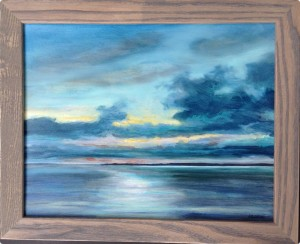Based on what you see in the screenshot, provide a thorough answer to this question: What is the dominant color of the painting?

The caption describes the painting as having 'shades of deep blue and soft teal' which creates a calming atmosphere, suggesting that these colors are the dominant colors of the artwork.